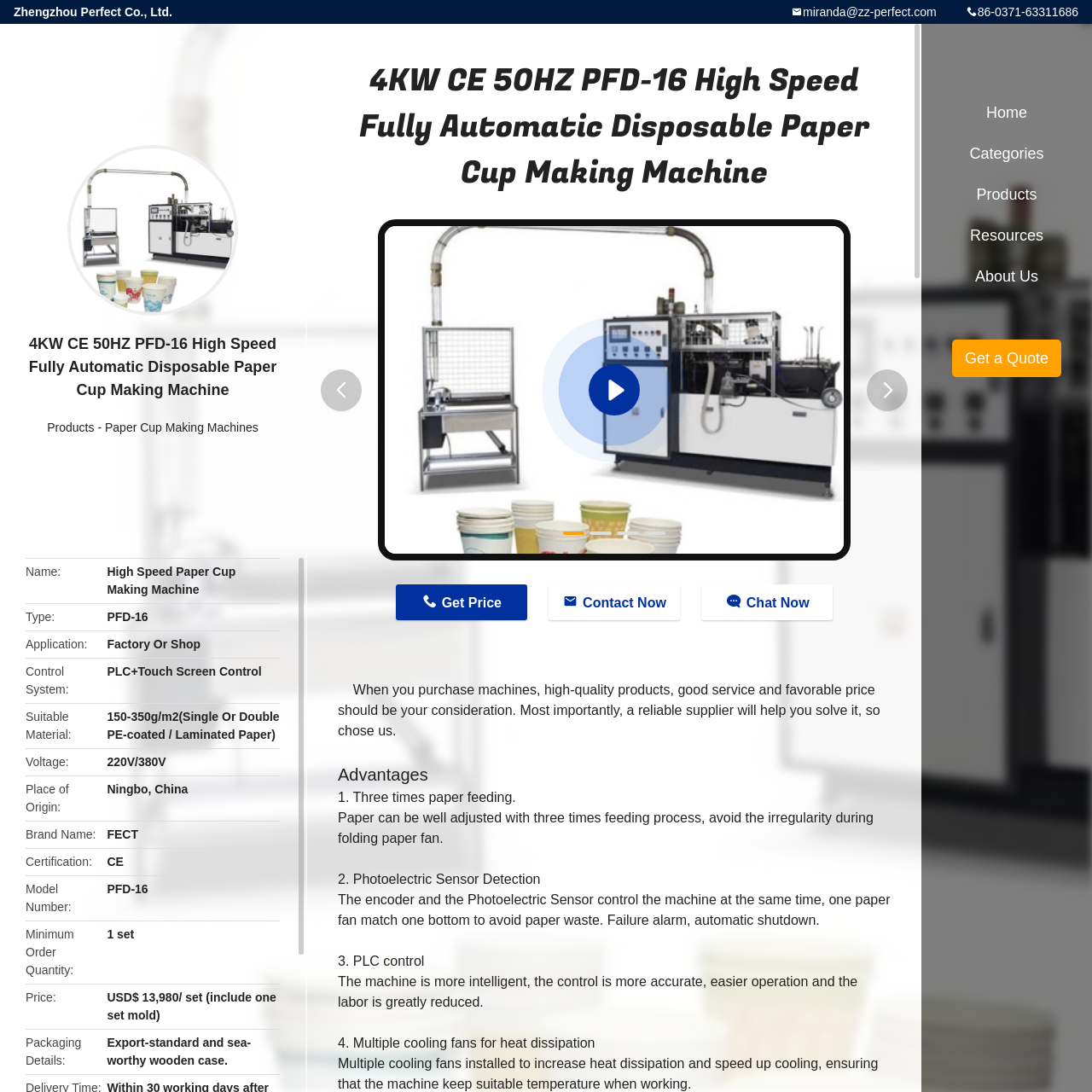Offer an in-depth caption of the entire webpage.

This webpage is about a 4KW CE 50HZ PFD-16 High Speed Fully Automatic Disposable Paper Cup Making Machine from China. At the top, there is a company name "Zhengzhou Perfect Co., Ltd." and a phone number "86-0371-63311686" on the left, and an email address "\ue61amiranda@zz-perfect.com" on the right. Below them, there is a prominent image of the paper cup making machine.

On the left side, there is a navigation menu with links to "Home", "Categories", "Products", "Resources", and "About Us". Below the navigation menu, there is a section with detailed product information, including the product name, type, application, control system, suitable material, voltage, place of origin, brand name, certification, model number, minimum order quantity, price, and packaging details.

On the right side, there are several buttons, including "Send Message", "Get Price", "Contact Now", and "Chat Now". There is also a section with advantages of the product, including three times paper feeding, photoelectric sensor detection, PLC control, and multiple cooling fans for heat dissipation.

At the bottom, there is a call-to-action section with a quote "When you purchase machines, high-quality products, good service and favorable price should be your consideration. Most importantly, a reliable supplier will help you solve it, so chose us."